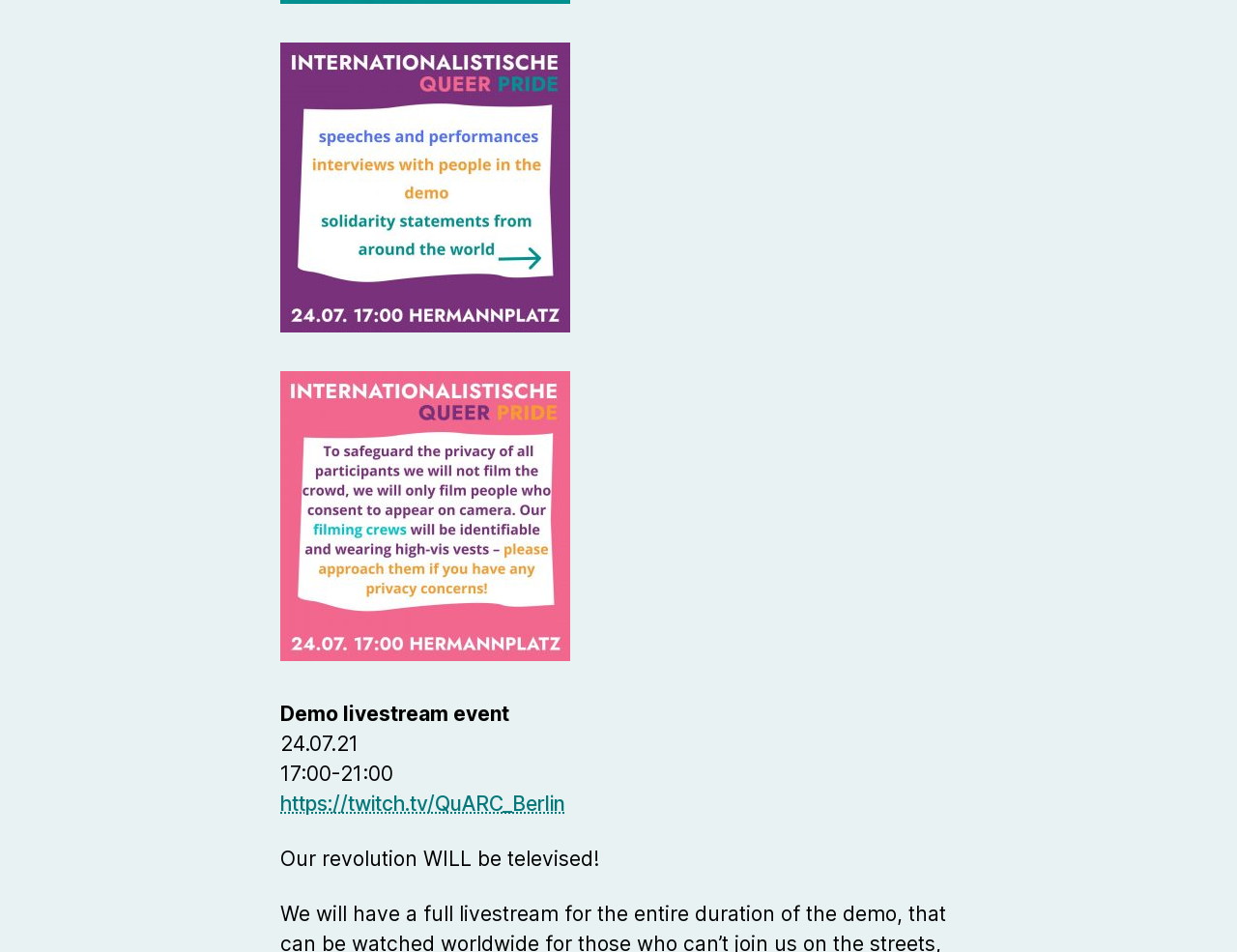Give a short answer to this question using one word or a phrase:
What is the time of the event?

17:00-21:00